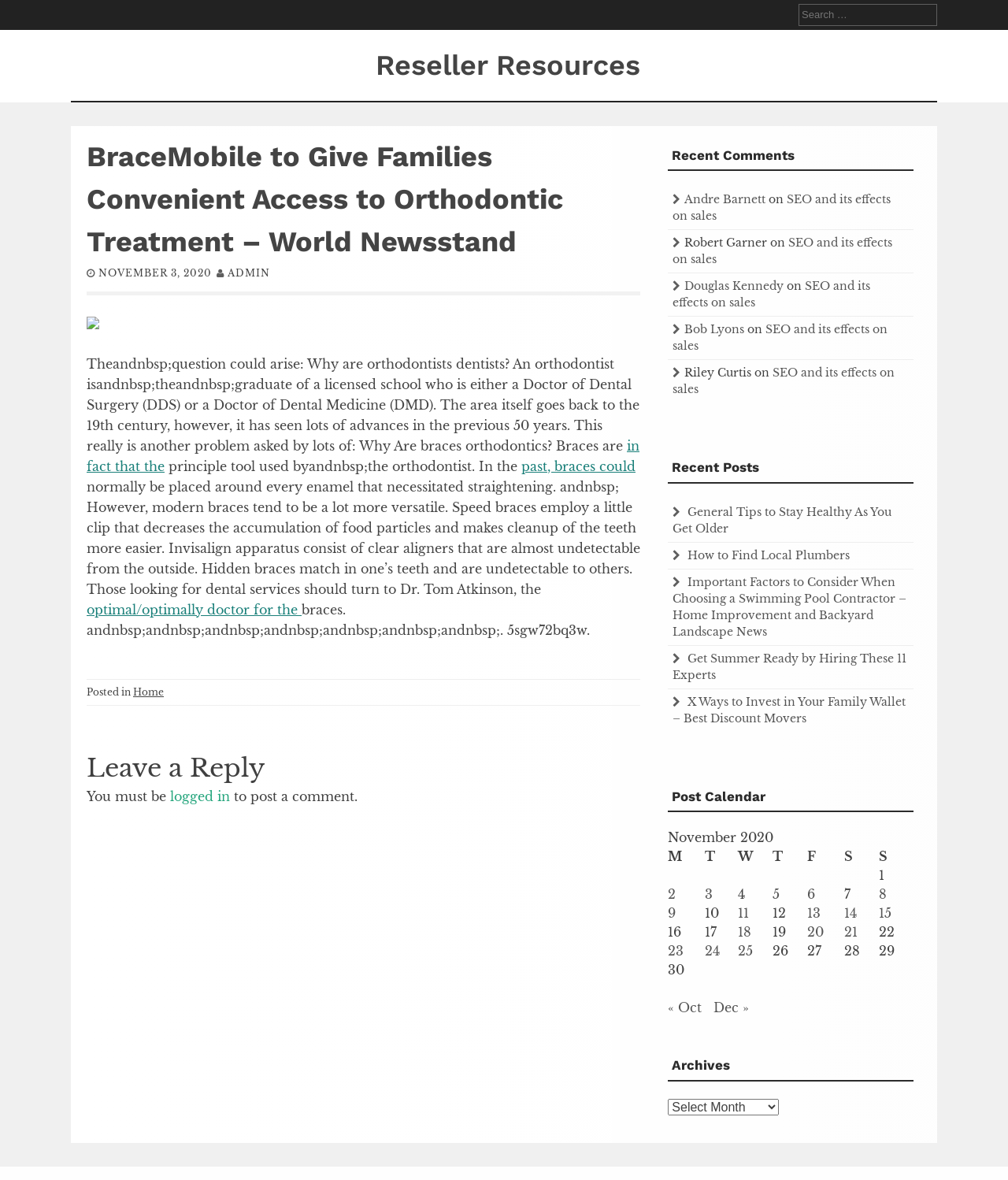Offer a meticulous caption that includes all visible features of the webpage.

This webpage appears to be a blog post or news article about orthodontic treatment. At the top of the page, there is a search bar with a label "Search for:" and a search box. Below the search bar, there is a link to "Reseller Resources". 

The main content of the page is an article with a heading "BraceMobile to Give Families Convenient Access to Orthodontic Treatment – World Newsstand". The article discusses the role of orthodontists and the history of orthodontic treatment. There are several paragraphs of text, with links to other articles or resources scattered throughout. 

To the right of the main content, there is a sidebar with several sections. The first section is titled "Recent Comments" and lists several comments from users, along with links to the articles they commented on. Below this, there is a section titled "Recent Posts" that lists several recent articles, with links to each one. 

Further down the sidebar, there is a section titled "Post Calendar" that displays a calendar for November 2020. The calendar shows the days of the week across the top and the dates of the month down the side. Each day that has a post published is linked to the corresponding article. 

At the bottom of the page, there is a footer section with a link to "Home" and a section titled "Leave a Reply" that allows users to comment on the article.